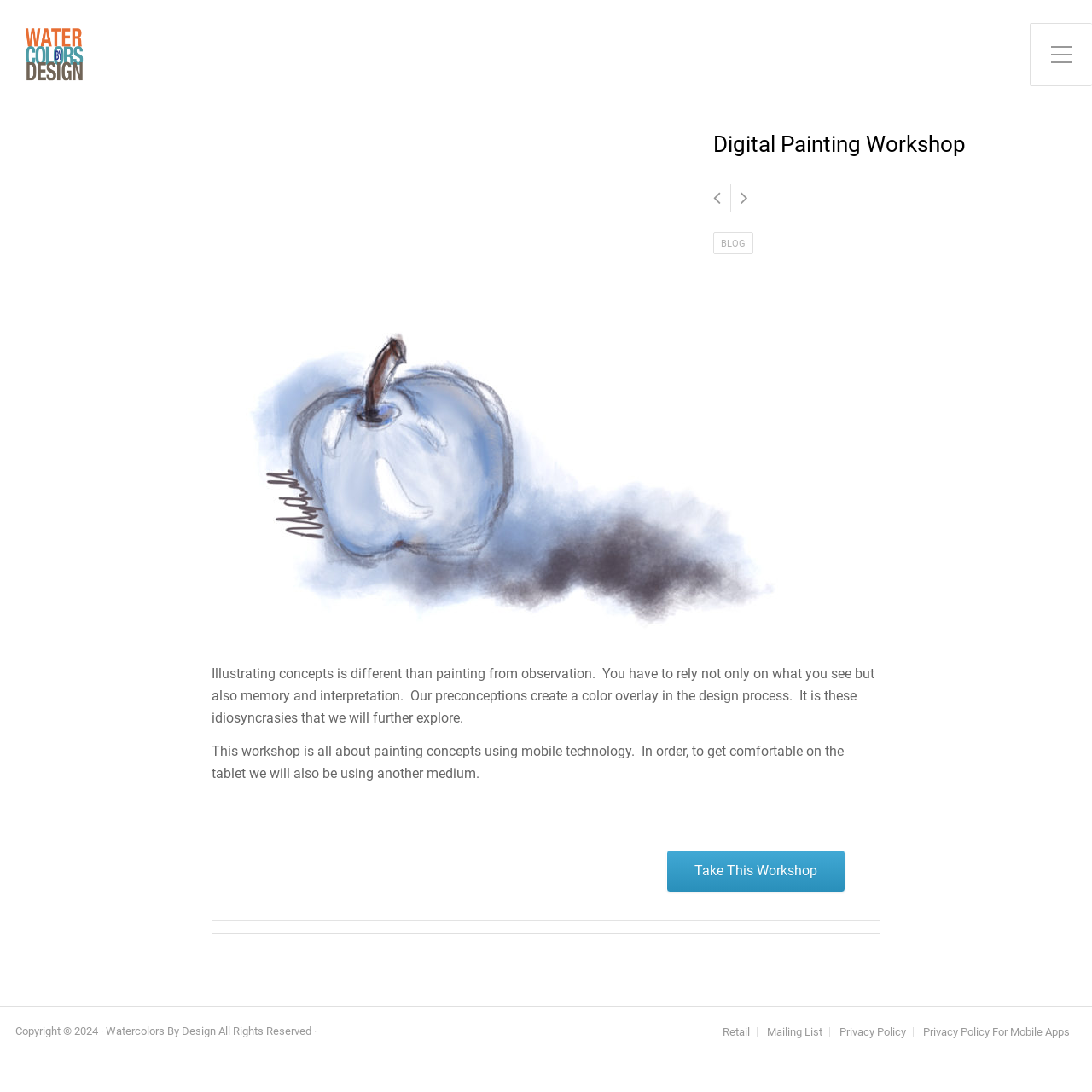Answer this question using a single word or a brief phrase:
What is the name of the website?

Watercolors By Design